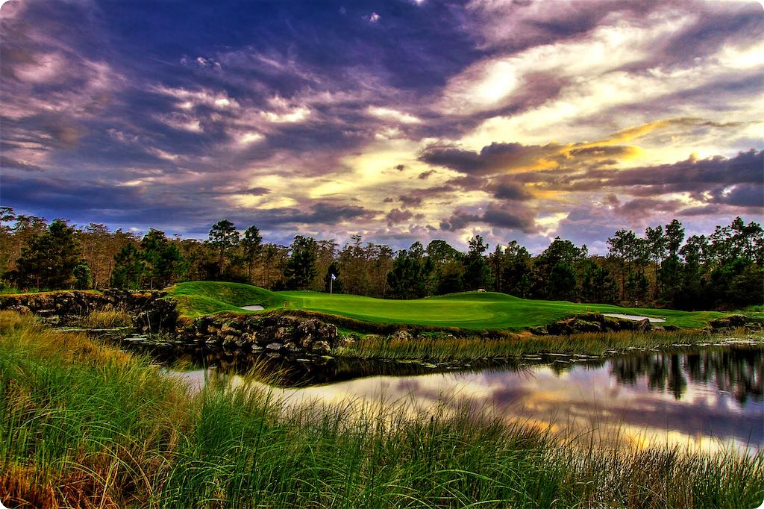Describe all the important aspects and details of the image.

The image captures a stunning view of the golf course at Olde Cypress, featuring a meticulously maintained landscape that highlights the beauty of the course's natural surroundings. In the foreground, lush green grass and reflective waters create a serene atmosphere, while the distinctive rock formations add character to the scenery. As the sun sets behind dramatic, colorful clouds, it casts a warm glow over the rolling hills, enhancing the picturesque setting. The backdrop is lined with mature trees that contribute to the course's inviting ambiance, illustrating why Olde Cypress is a highly sought-after destination for golf enthusiasts. This captivating scene showcases the combination of natural beauty and exceptional design that defines the renowned P.B. Dye golf course, embodying the allure that attracts residents and members alike.